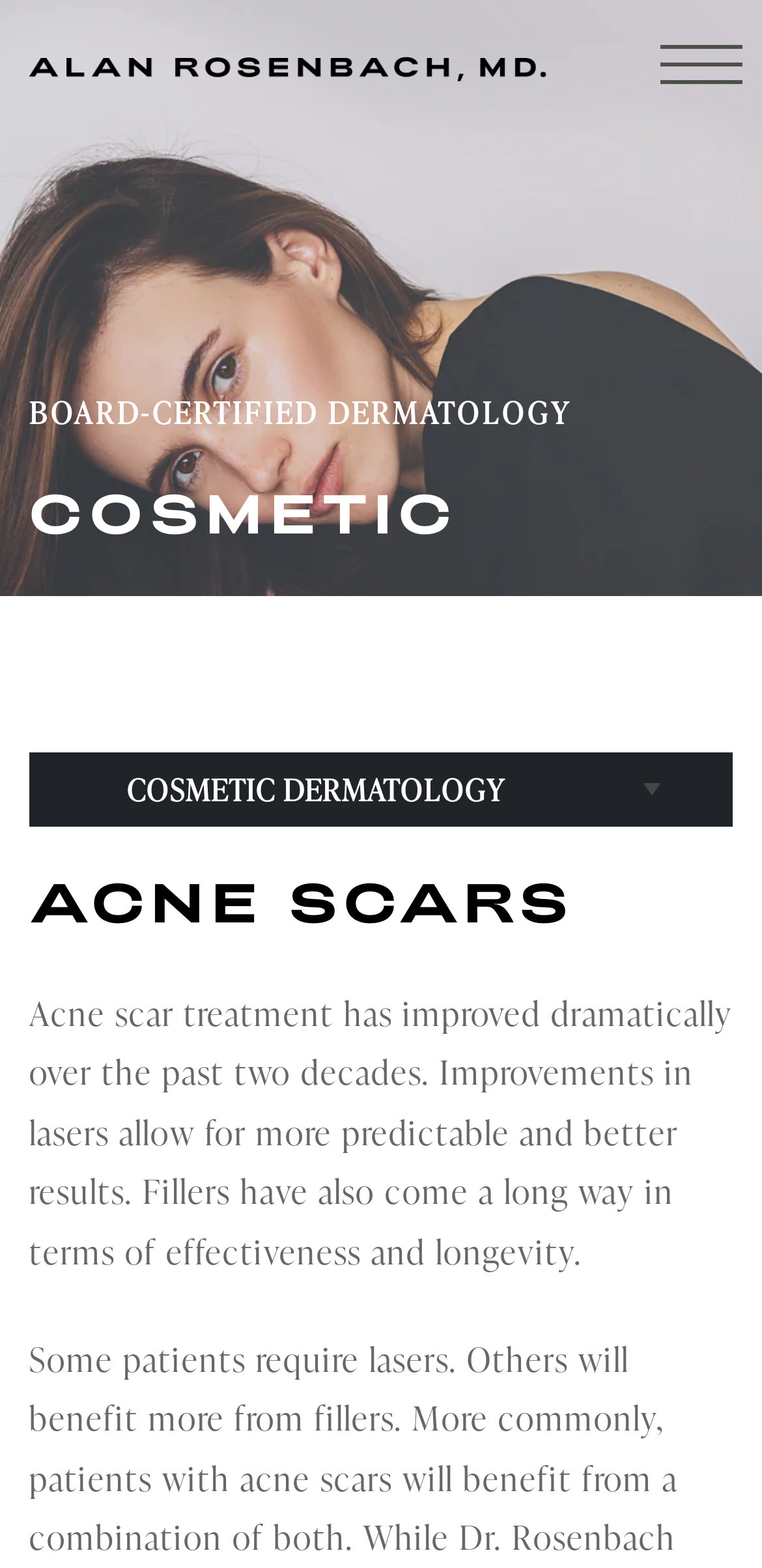What is mentioned as having improved in acne scar treatment?
Kindly answer the question with as much detail as you can.

The static text on the webpage mentions that 'Improvements in lasers allow for more predictable and better results. Fillers have also come a long way in terms of effectiveness and longevity.', which suggests that lasers and fillers have improved in acne scar treatment.